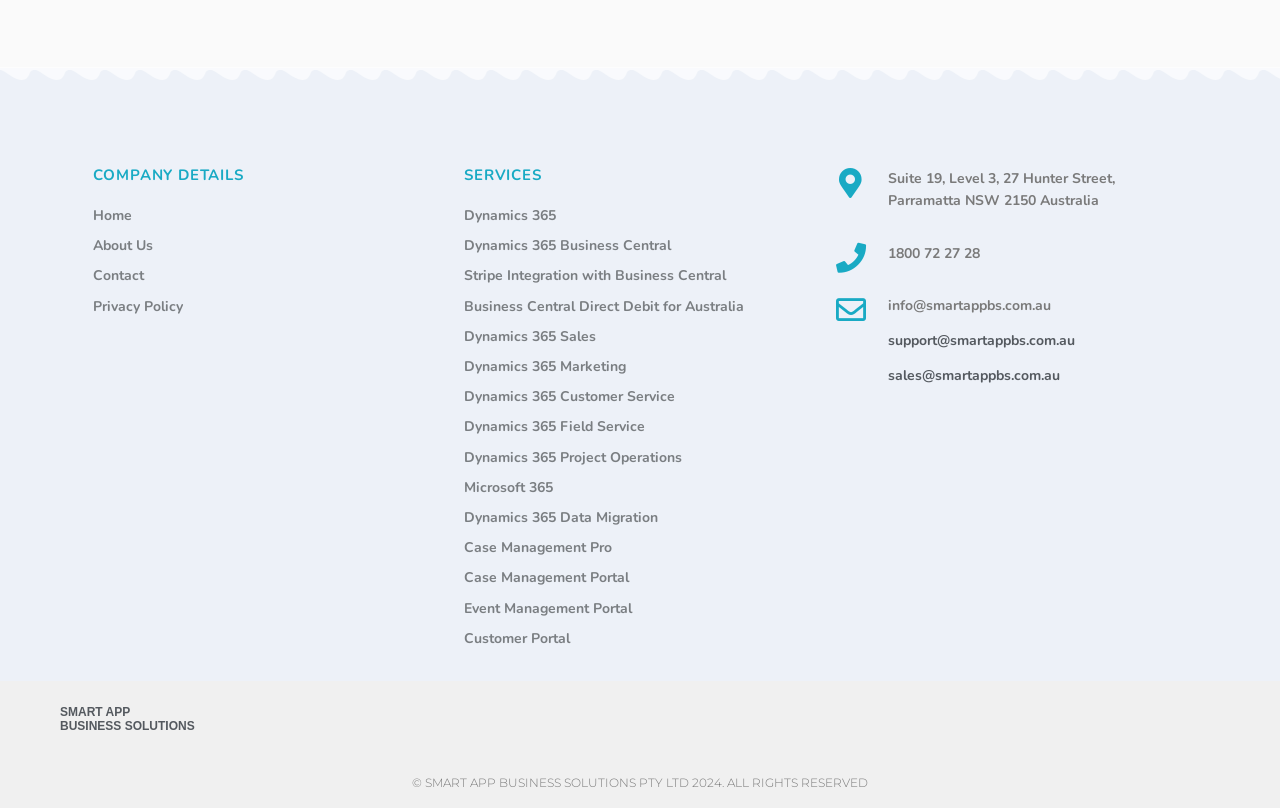Locate the bounding box coordinates of the clickable part needed for the task: "Click on the 'Contact' link".

[0.072, 0.326, 0.347, 0.357]